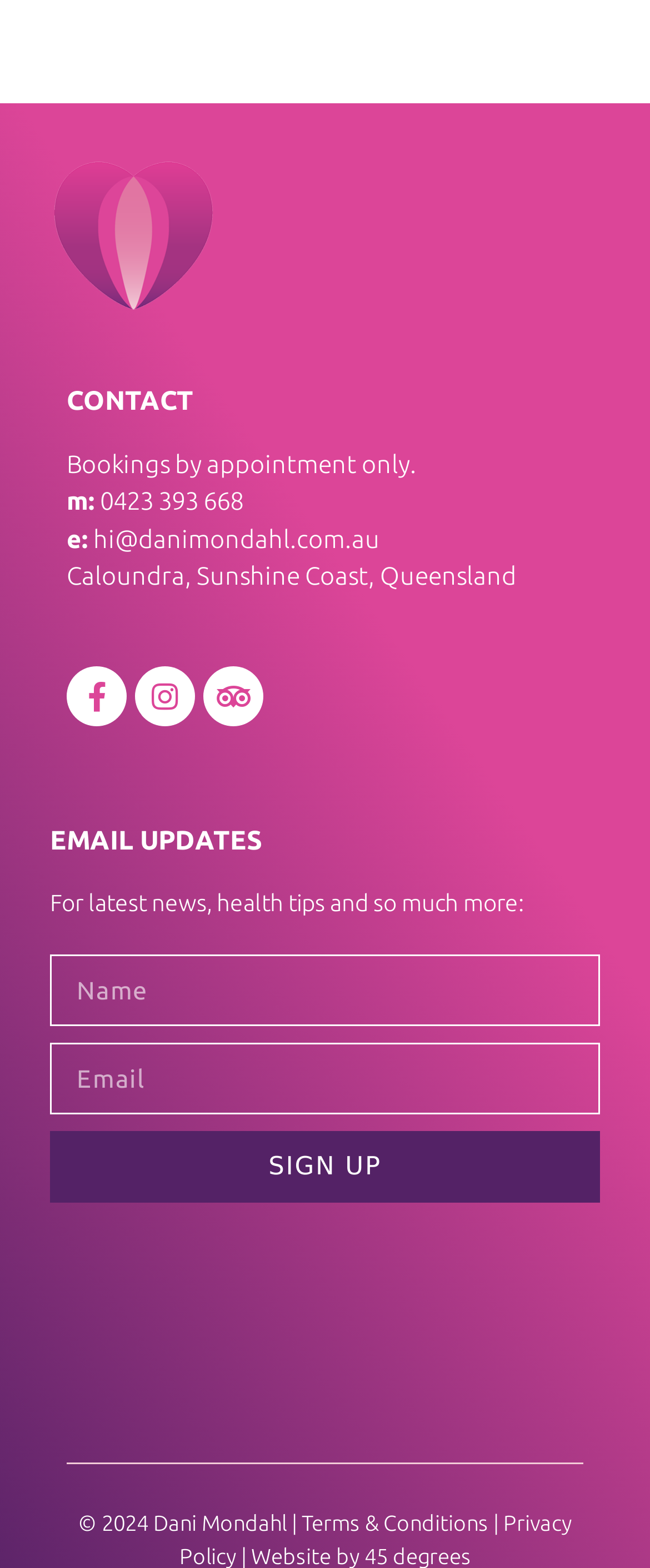What is required to sign up for email updates?
Refer to the image and provide a thorough answer to the question.

I found the required field by looking at the 'EMAIL UPDATES' section, where there is a textbox for 'Email' marked as required.